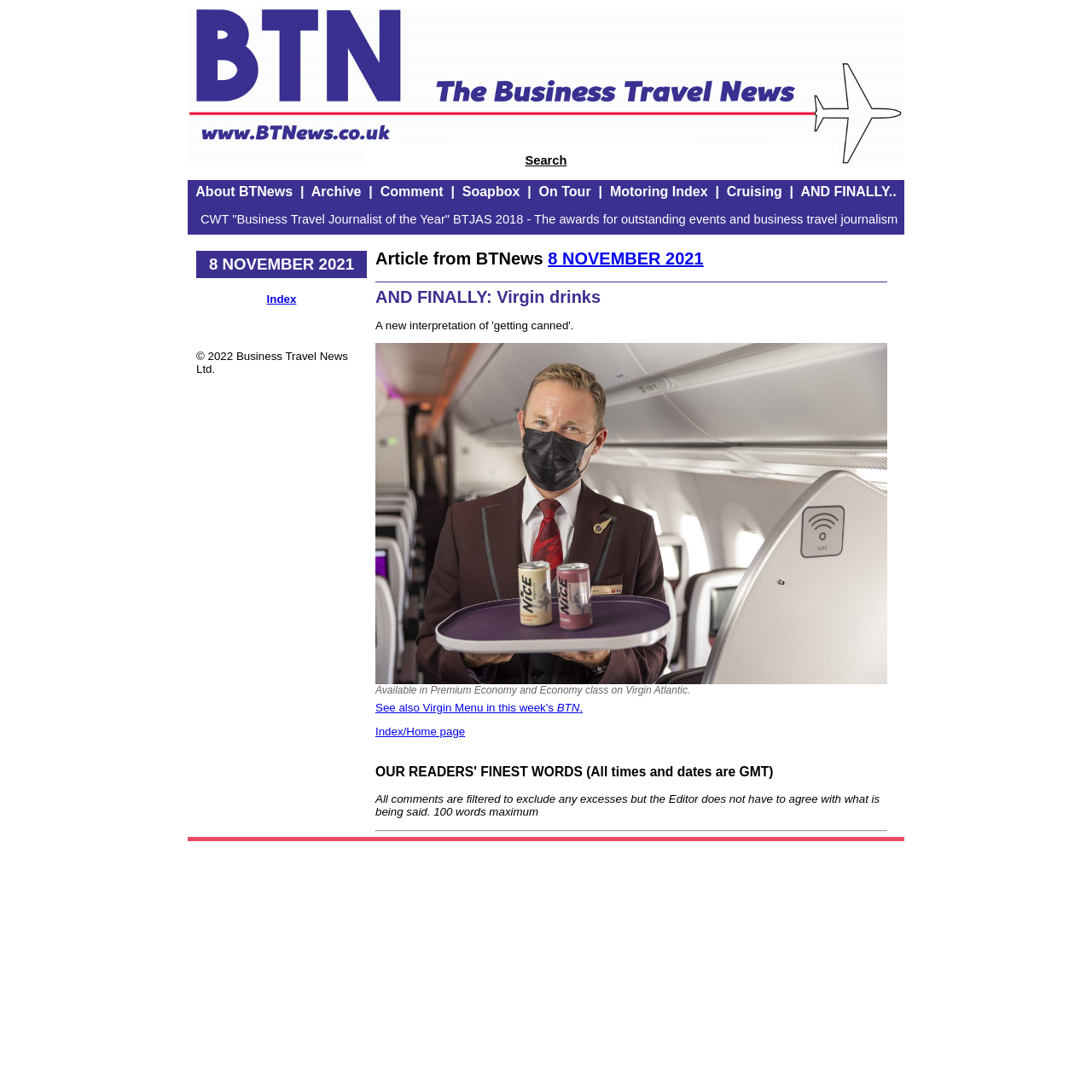Find the bounding box coordinates of the area that needs to be clicked in order to achieve the following instruction: "Read the article from 8 NOVEMBER 2021". The coordinates should be specified as four float numbers between 0 and 1, i.e., [left, top, right, bottom].

[0.502, 0.228, 0.644, 0.245]